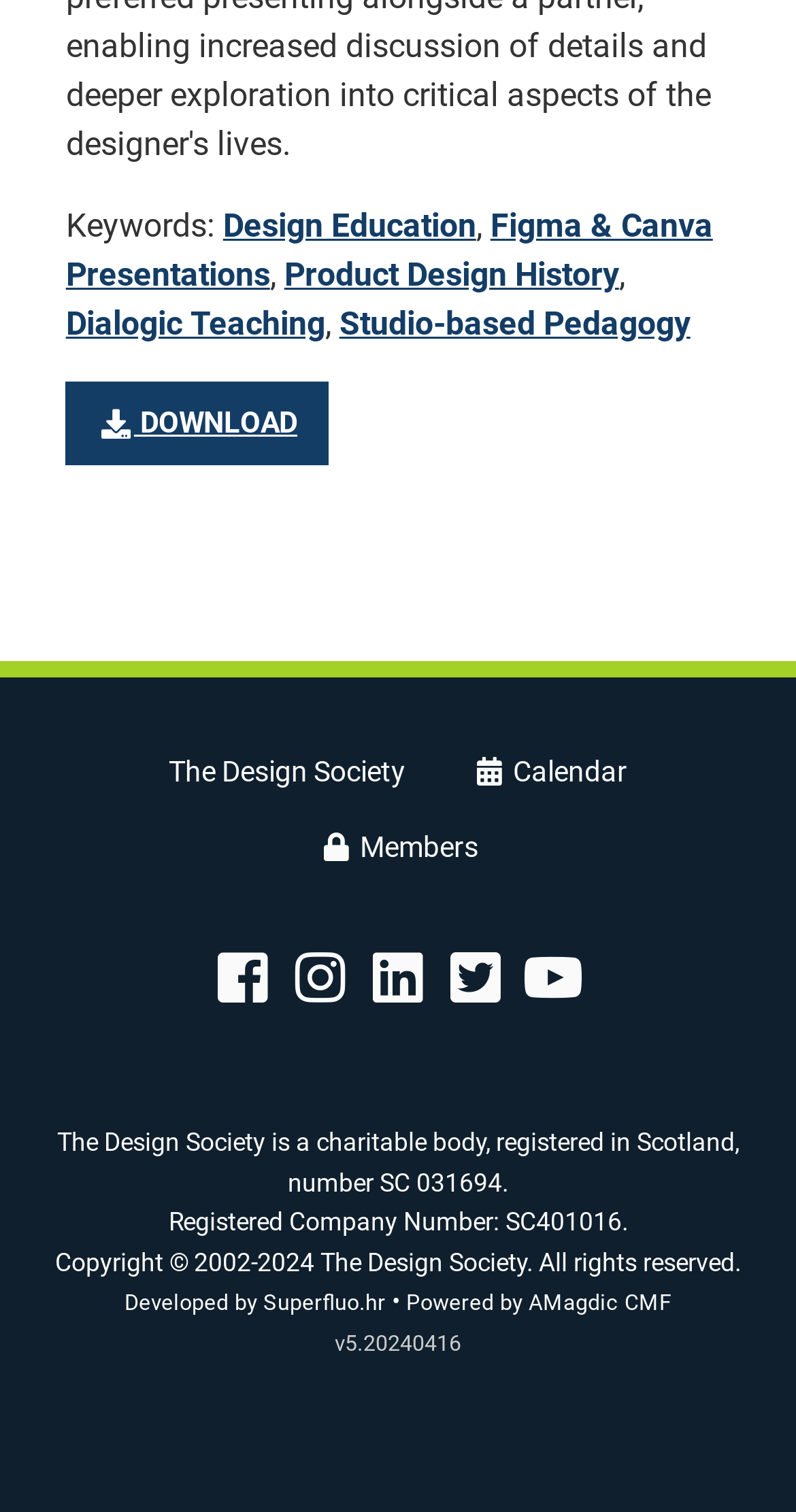Pinpoint the bounding box coordinates of the clickable area necessary to execute the following instruction: "Download the file". The coordinates should be given as four float numbers between 0 and 1, namely [left, top, right, bottom].

[0.083, 0.253, 0.413, 0.308]